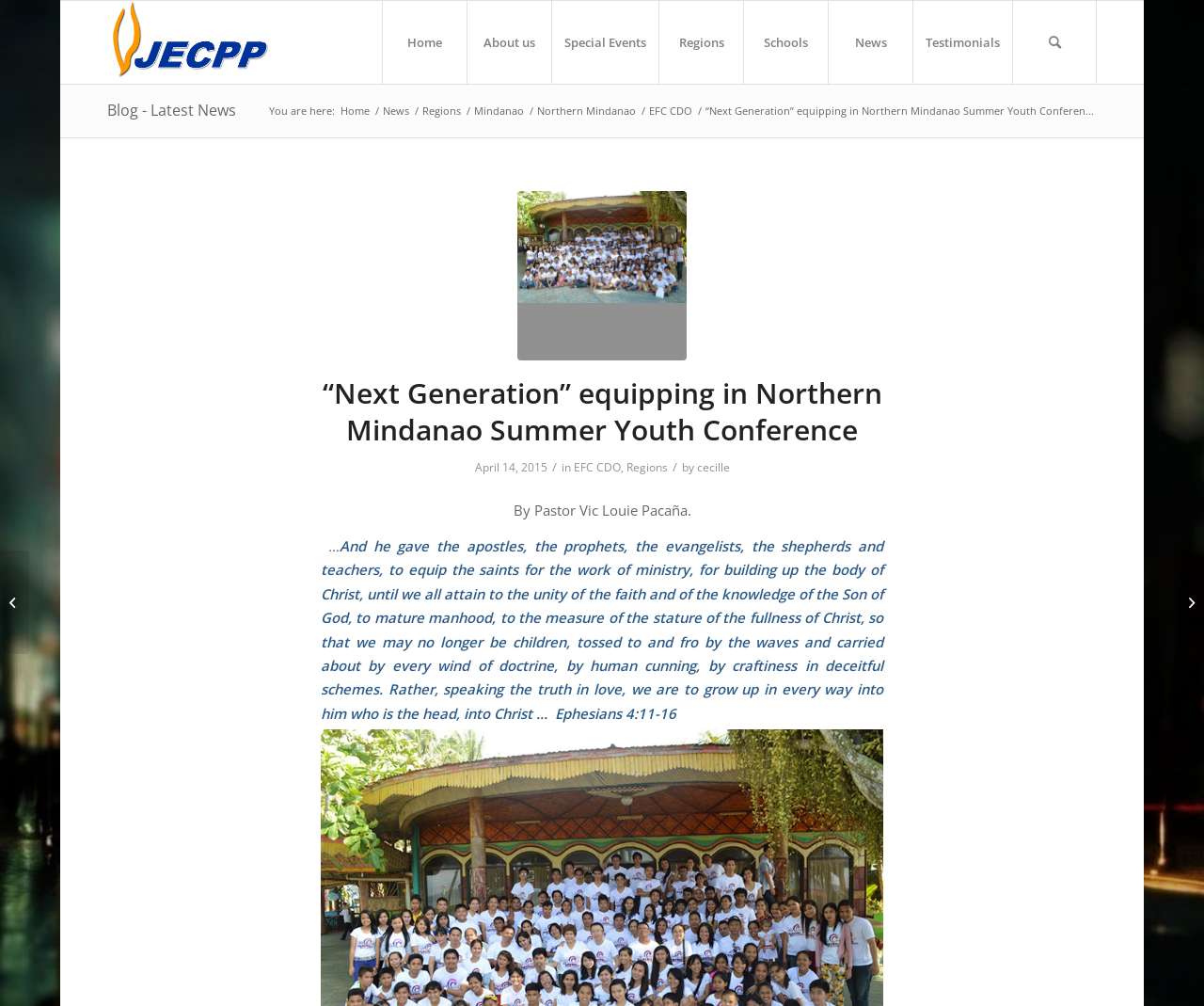Pinpoint the bounding box coordinates of the area that should be clicked to complete the following instruction: "Click the 'COMPLAINTS PROCEDURE' link". The coordinates must be given as four float numbers between 0 and 1, i.e., [left, top, right, bottom].

None